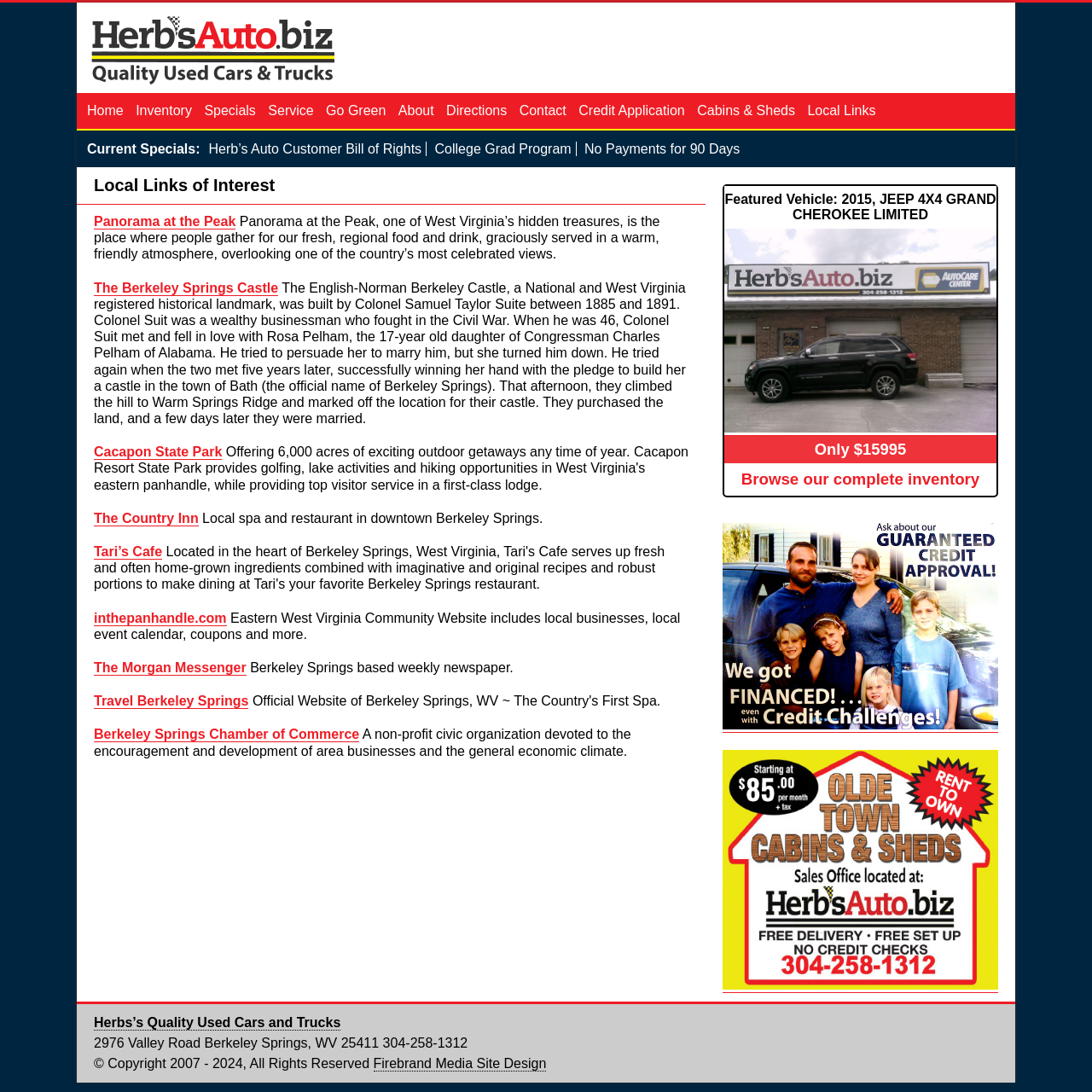What is the name of the auto dealership?
Based on the screenshot, provide your answer in one word or phrase.

Herb's Quality Used Cars and Trucks